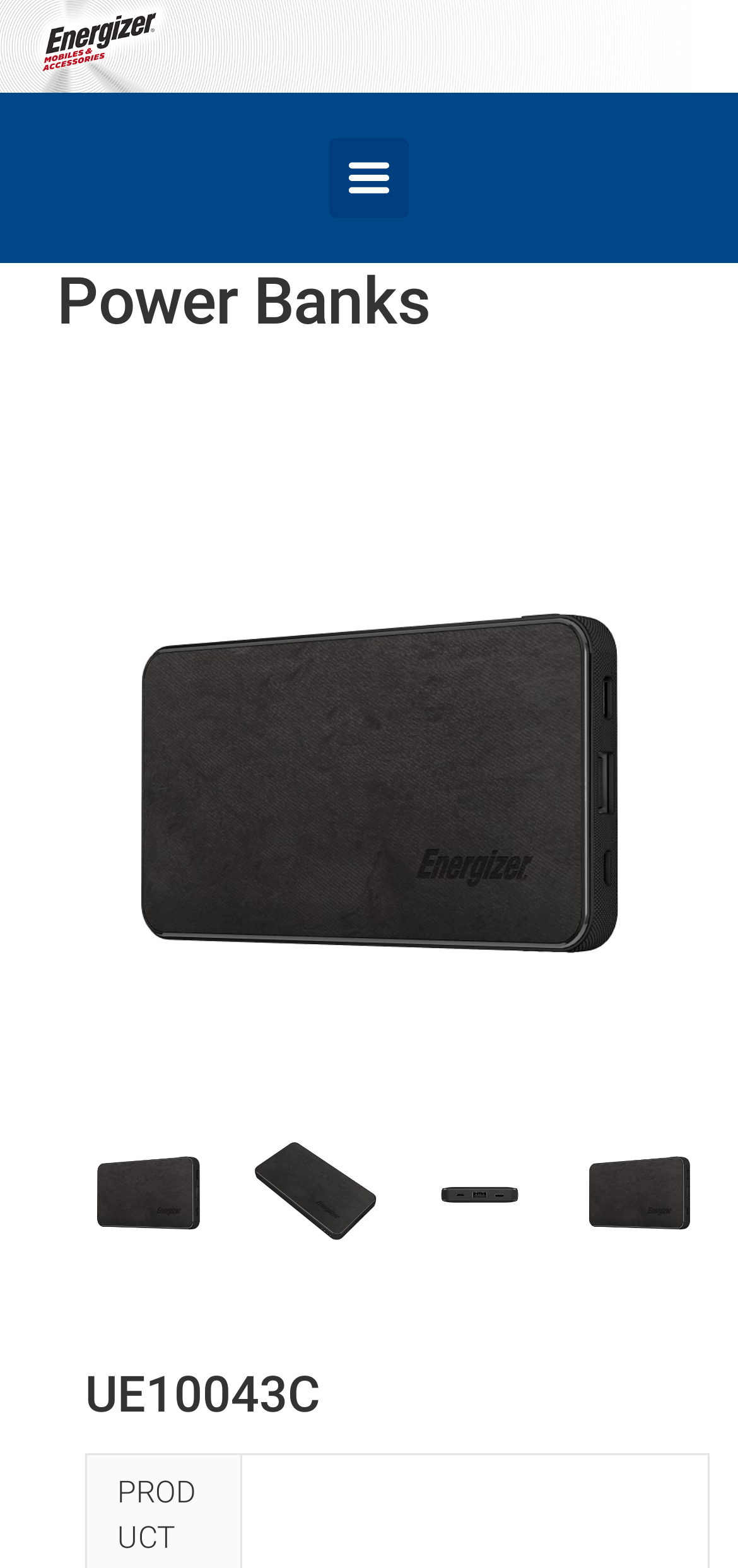What is the brand of the power bank shown?
Analyze the image and provide a thorough answer to the question.

The brand of the power bank shown is Energizer, which can be determined by looking at the image with the text 'Energizer' on it, located at the top of the page.